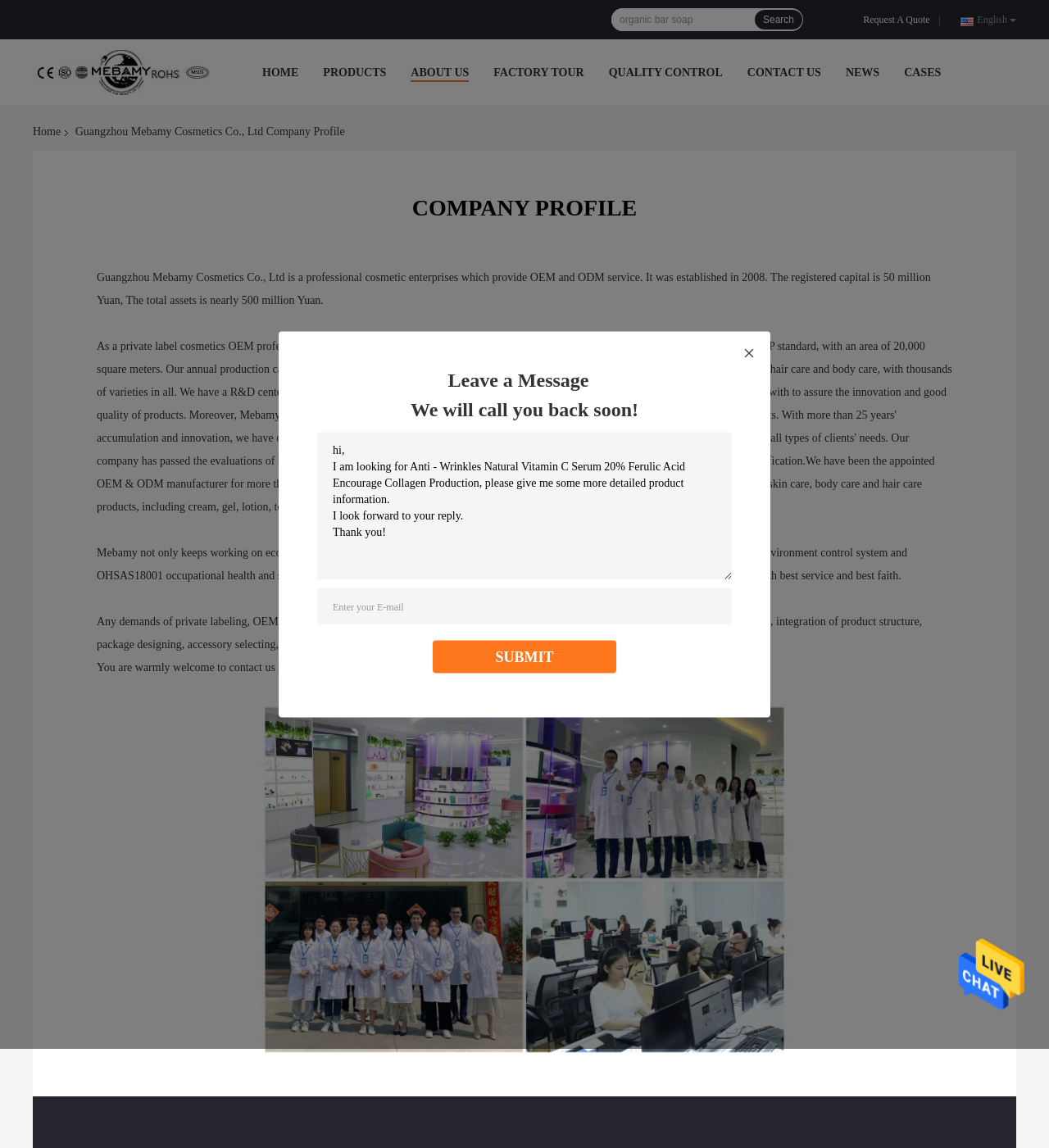Please determine the bounding box coordinates of the section I need to click to accomplish this instruction: "Go to the home page".

[0.031, 0.041, 0.203, 0.084]